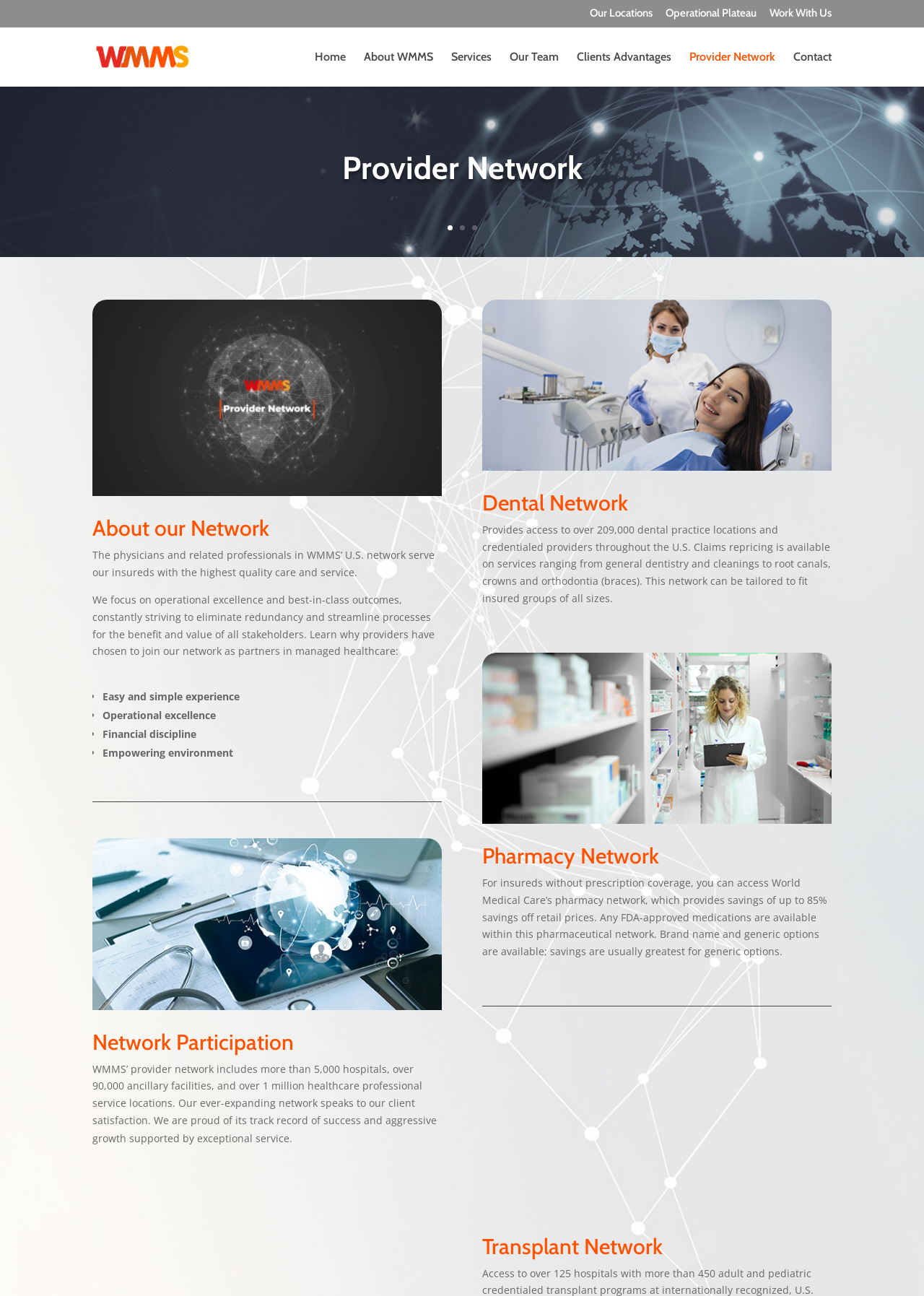Refer to the image and answer the question with as much detail as possible: What is the name of the network?

The name of the network can be found in the top-left corner of the webpage, where it says 'Provider Network | WMMS'. It is also mentioned in the link 'WMMS' with an image of the same name.